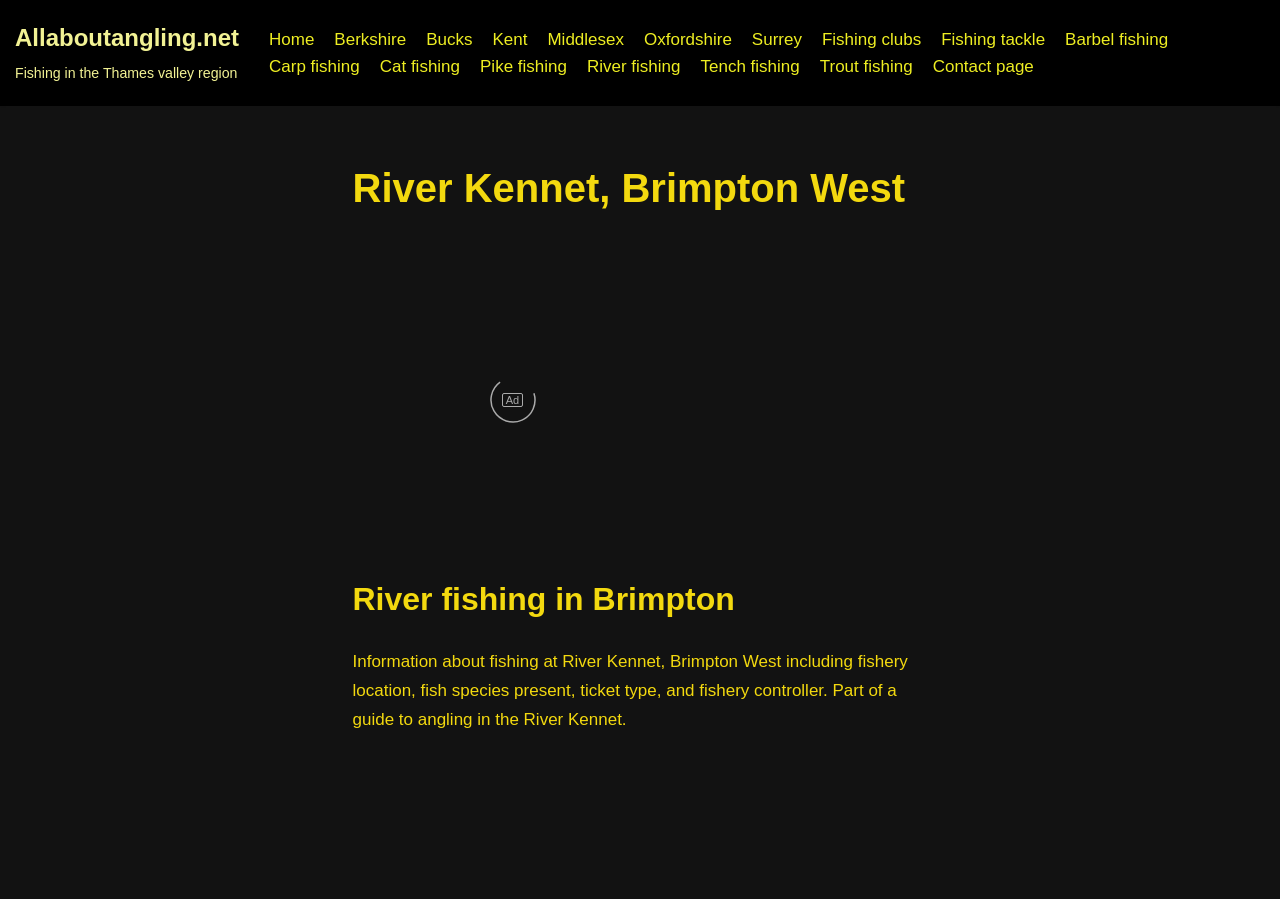Give a complete and precise description of the webpage's appearance.

The webpage is about angling information for River Kennet, Brimpton West. At the top, there is a link to skip to the content and a link to the website's homepage, Allaboutangling.net. Below that, there is a primary navigation menu with links to different regions, including Berkshire, Bucks, Kent, Middlesex, Oxfordshire, Surrey, and others.

On the left side, there is a section with links to various types of fishing, such as barbel fishing, carp fishing, cat fishing, and more. These links are arranged vertically, with the first link starting from the top and the last link ending near the middle of the page.

On the right side, there is a heading that reads "River Kennet, Brimpton West" followed by an advertisement and an image. Below the image, there is another heading that reads "River fishing in Brimpton" and a paragraph of text that provides information about fishing at River Kennet, Brimpton West, including the location, fish species present, ticket type, and fishery controller. This text is part of a guide to angling in the River Kennet.